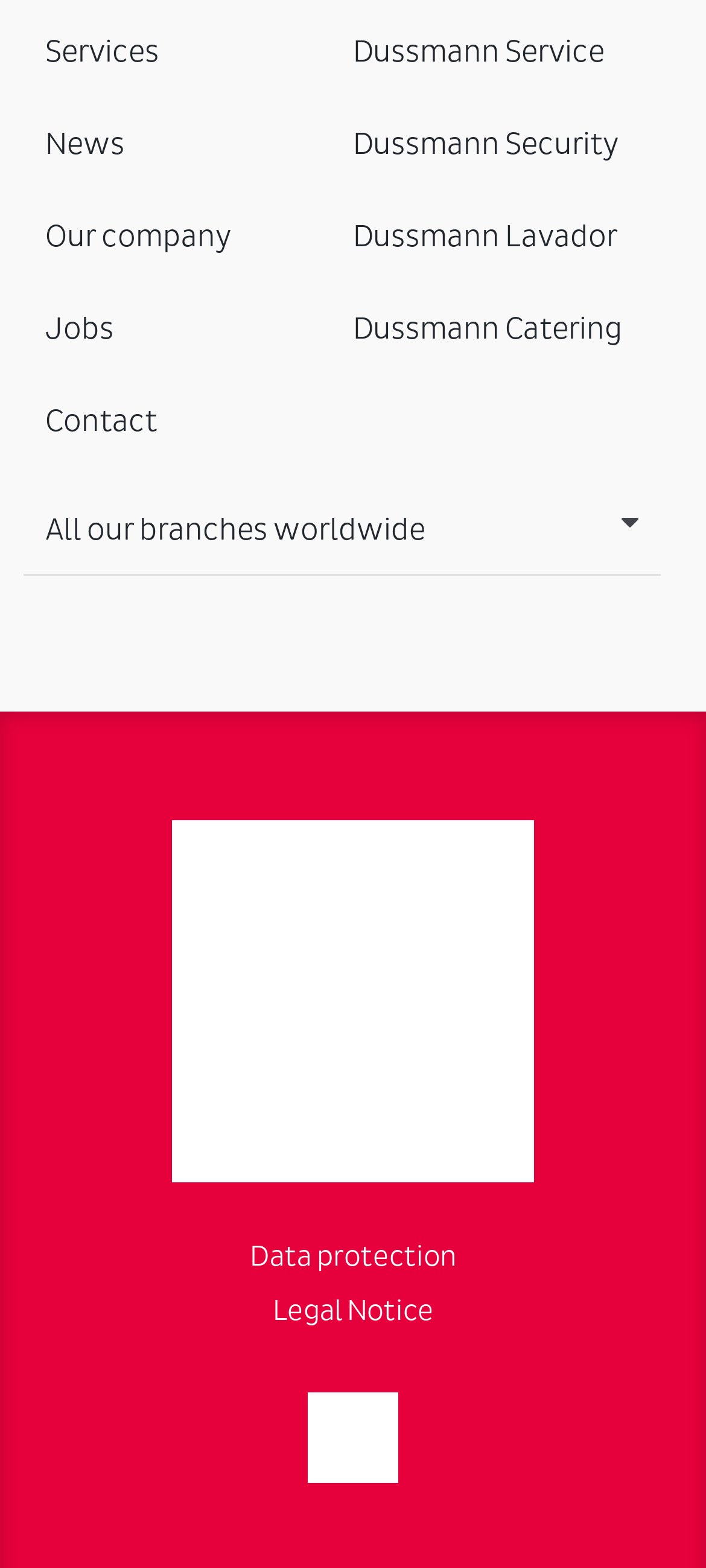Locate the bounding box coordinates of the element that should be clicked to execute the following instruction: "Expand All our branches worldwide".

[0.033, 0.31, 0.936, 0.367]